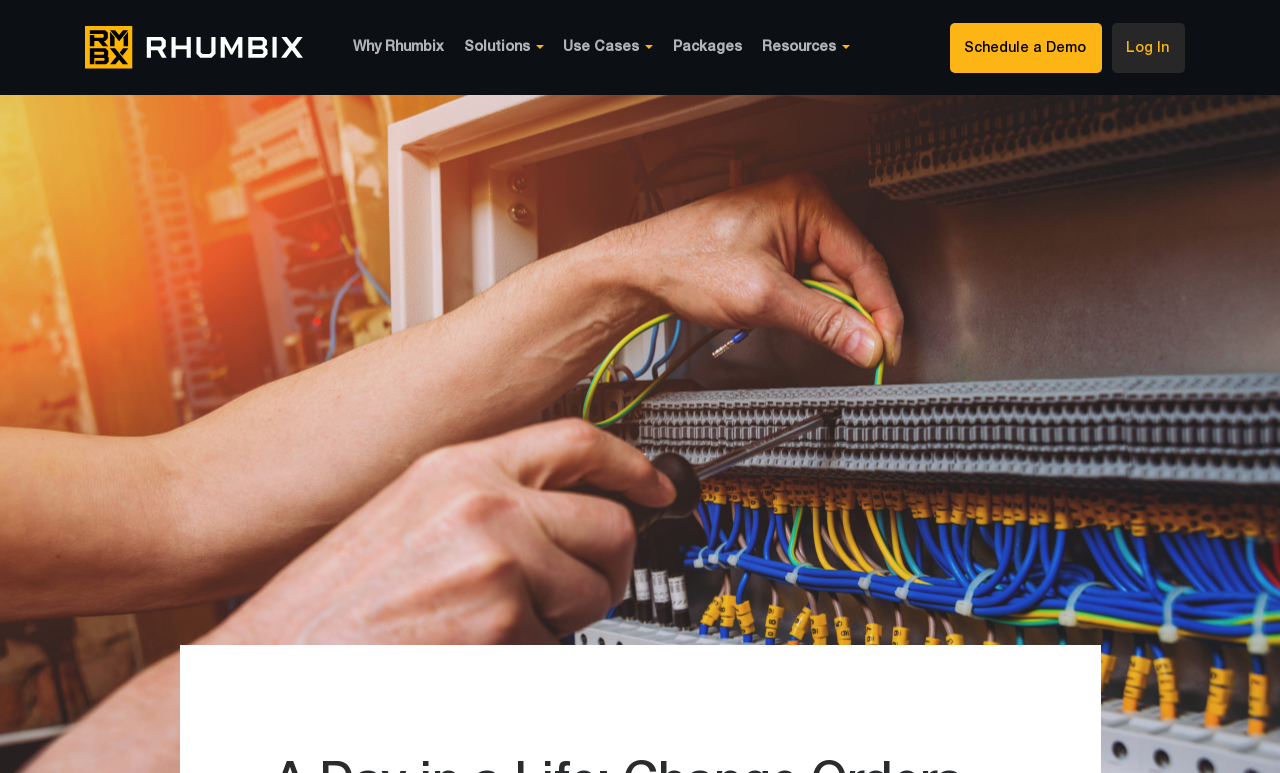Please identify the bounding box coordinates of the element I should click to complete this instruction: 'Log in to the system'. The coordinates should be given as four float numbers between 0 and 1, like this: [left, top, right, bottom].

[0.869, 0.029, 0.934, 0.094]